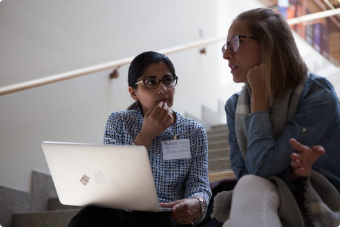What is the woman in the denim jacket doing?
Examine the image and provide an in-depth answer to the question.

The woman in the denim jacket is attentively listening to the conversation, suggesting that she is engaged and interested in the discussion, and her body language indicates that she is actively participating in the dialogue.